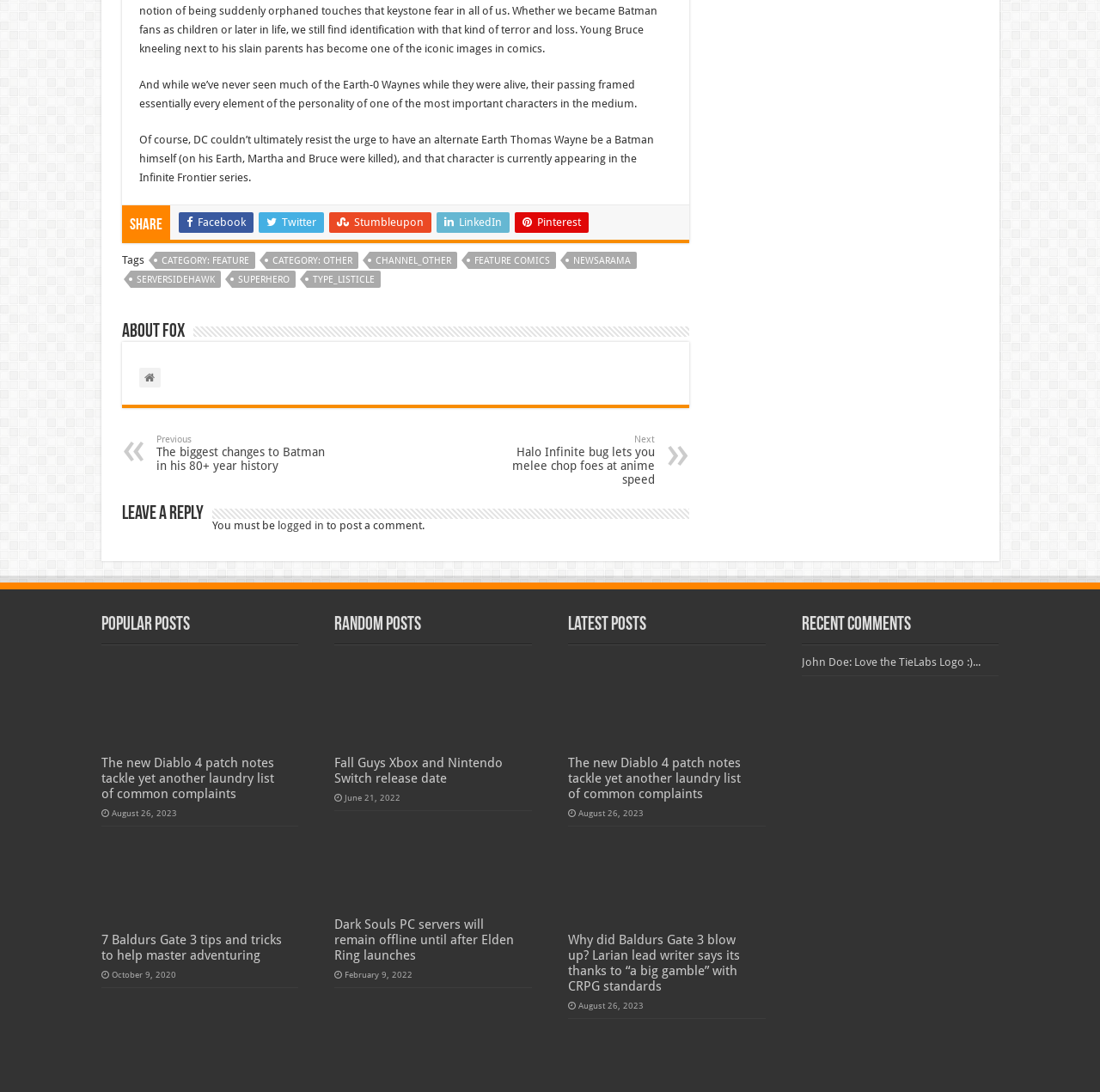Identify the bounding box for the UI element that is described as follows: "Log in".

None